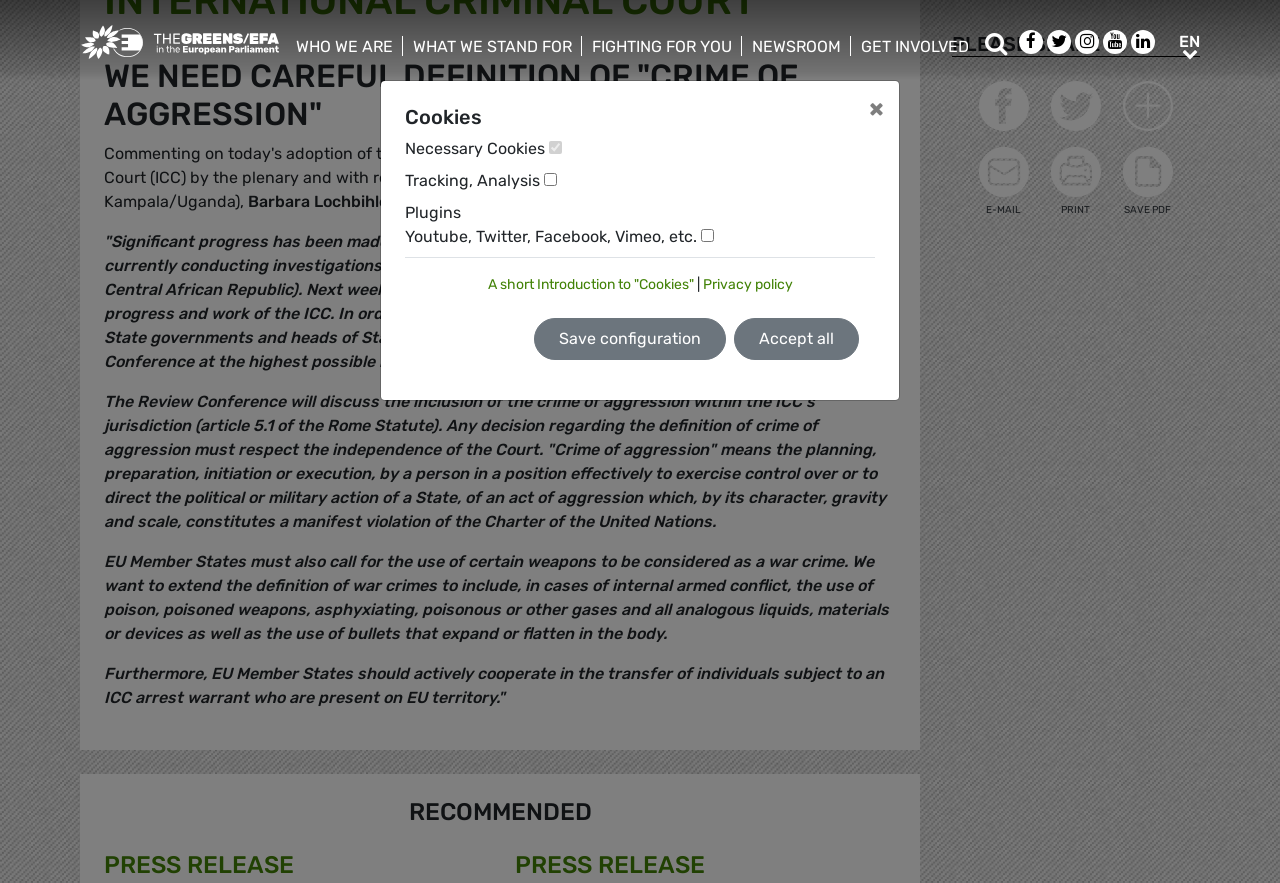Extract the bounding box of the UI element described as: "Accept all".

[0.573, 0.36, 0.671, 0.408]